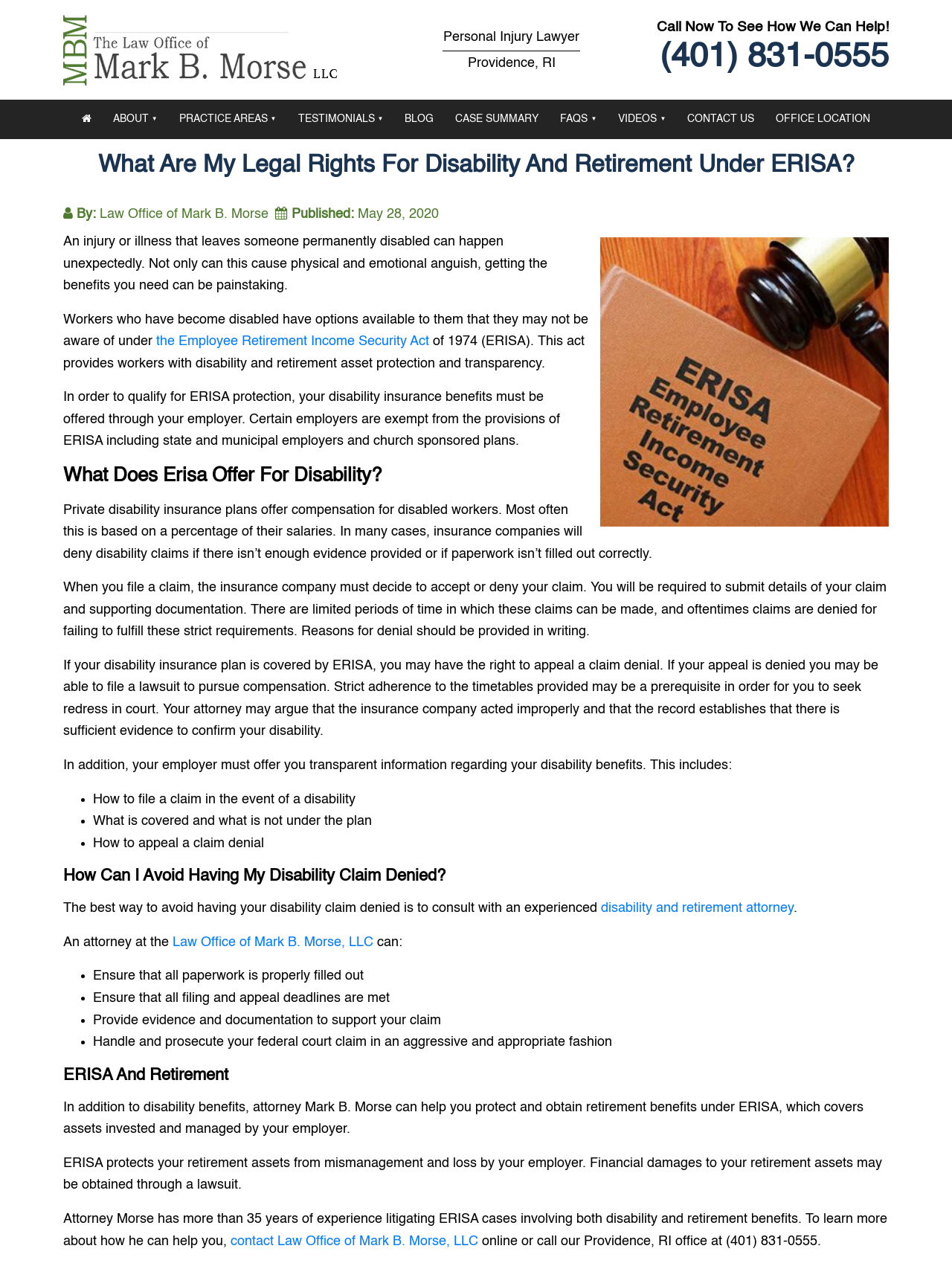Identify the title of the webpage and provide its text content.

What Are My Legal Rights For Disability And Retirement Under ERISA?